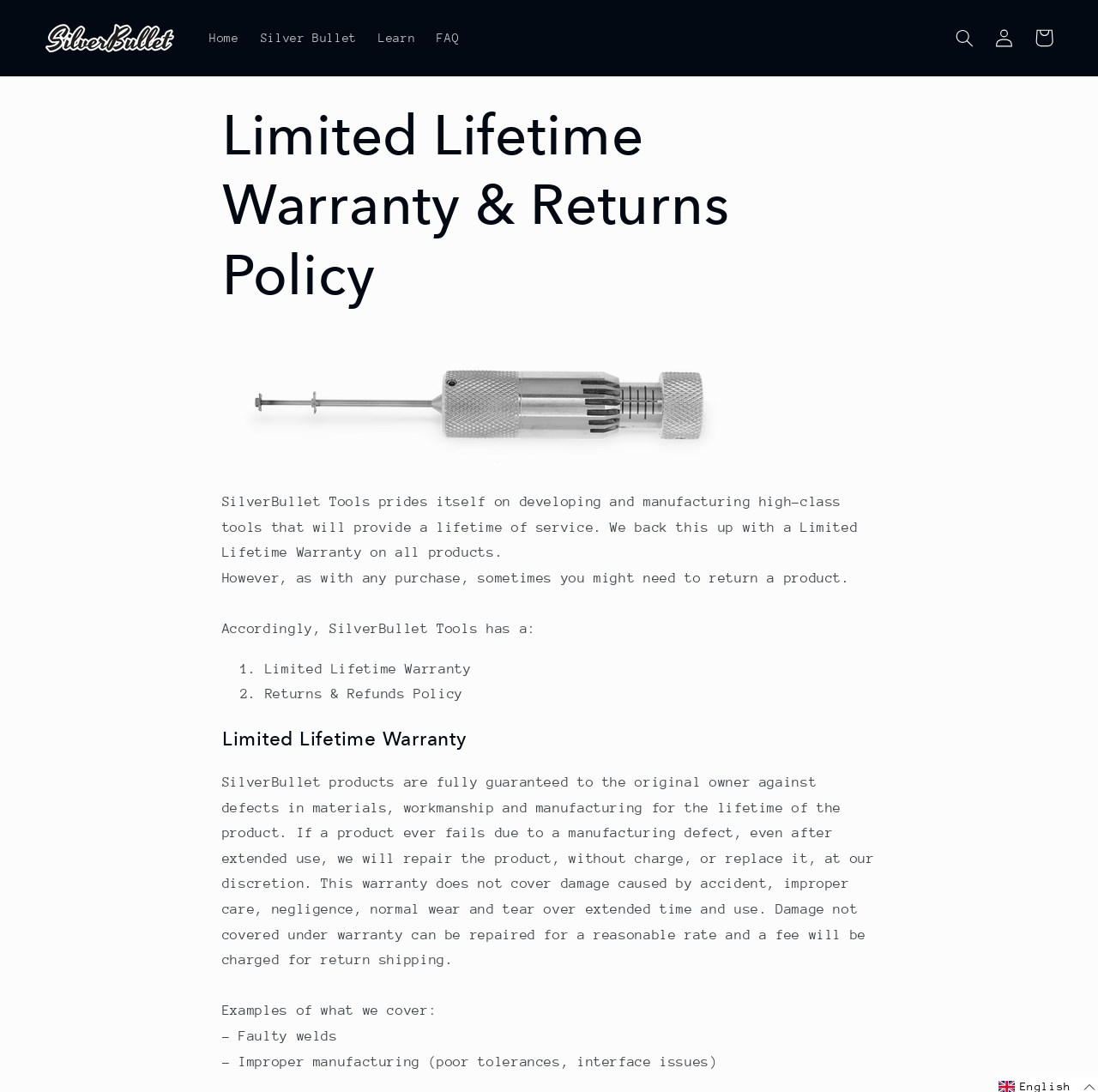Pinpoint the bounding box coordinates of the element that must be clicked to accomplish the following instruction: "Go to the Home page". The coordinates should be in the format of four float numbers between 0 and 1, i.e., [left, top, right, bottom].

[0.181, 0.018, 0.227, 0.052]